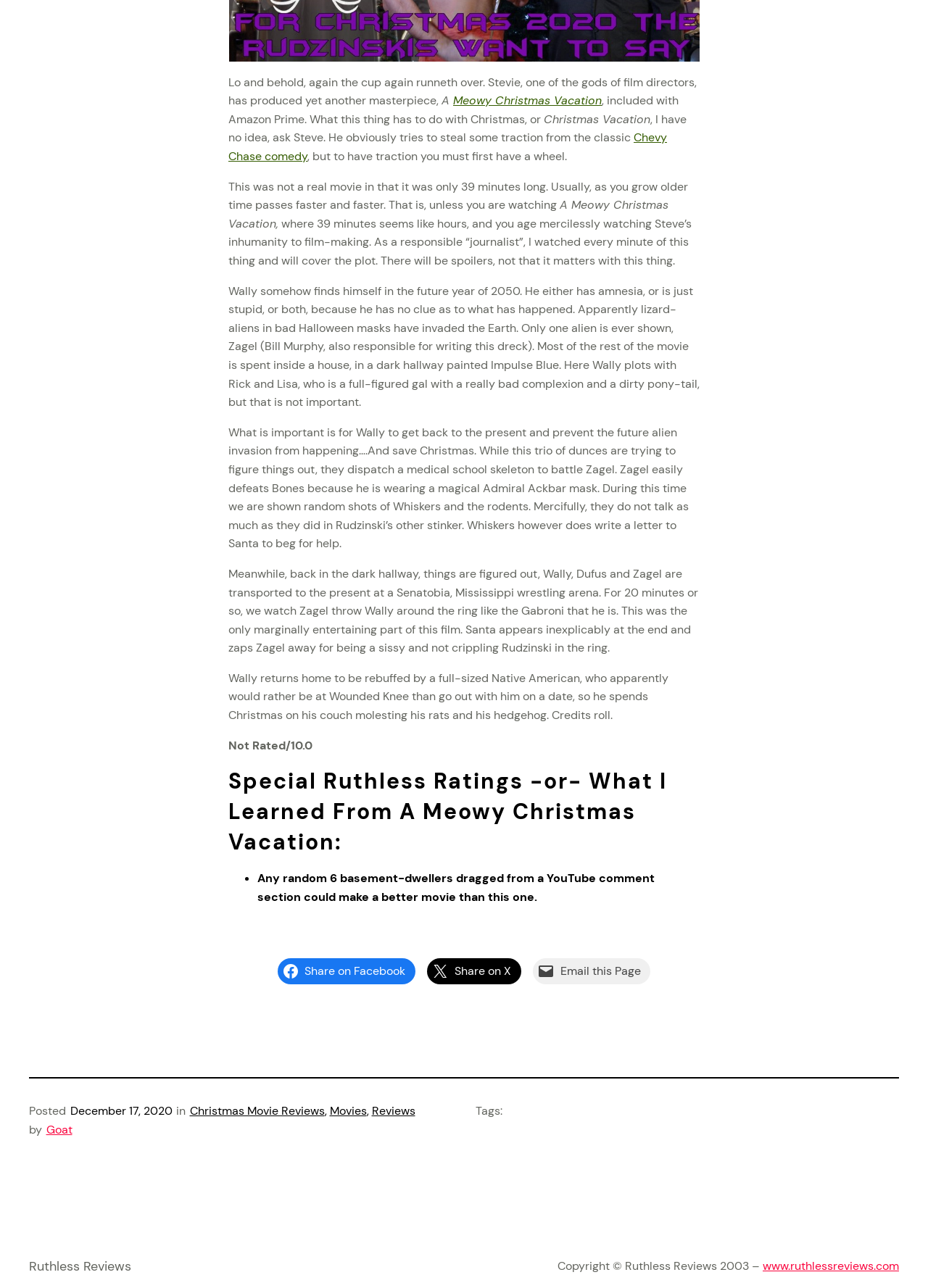Using floating point numbers between 0 and 1, provide the bounding box coordinates in the format (top-left x, top-left y, bottom-right x, bottom-right y). Locate the UI element described here: Christmas Movie Reviews

[0.204, 0.857, 0.35, 0.869]